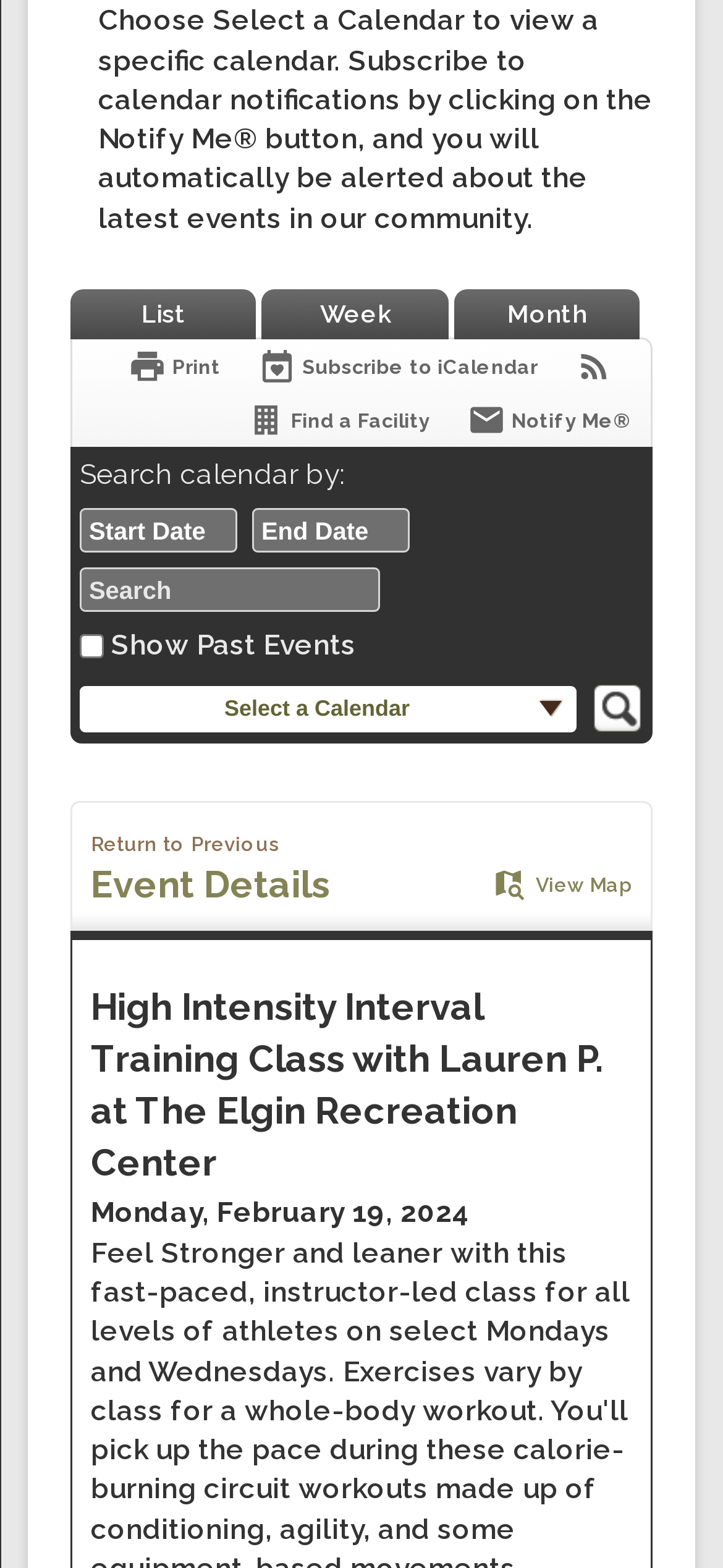Identify the bounding box coordinates for the element you need to click to achieve the following task: "Click on 'Find a Facility'". The coordinates must be four float values ranging from 0 to 1, formatted as [left, top, right, bottom].

[0.341, 0.255, 0.595, 0.28]